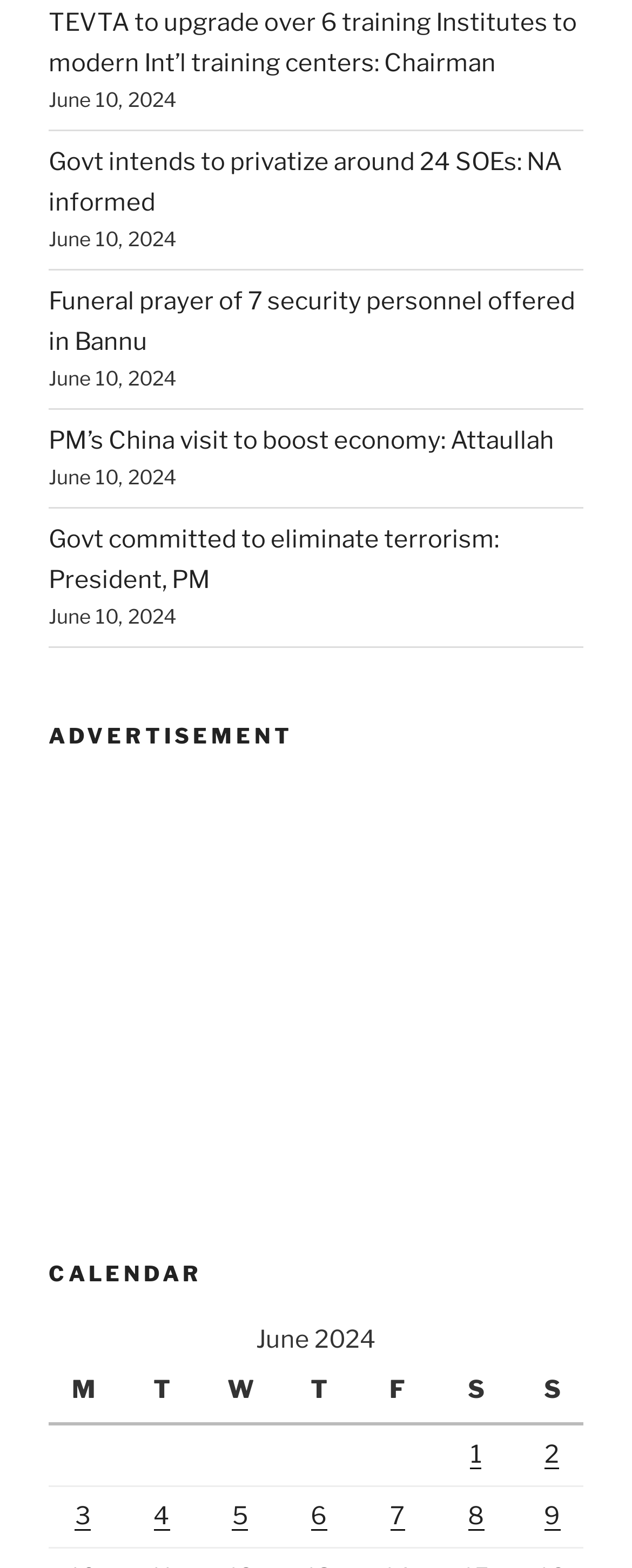Specify the bounding box coordinates of the region I need to click to perform the following instruction: "Read news about Govt intending to privatize SOEs". The coordinates must be four float numbers in the range of 0 to 1, i.e., [left, top, right, bottom].

[0.077, 0.094, 0.89, 0.138]